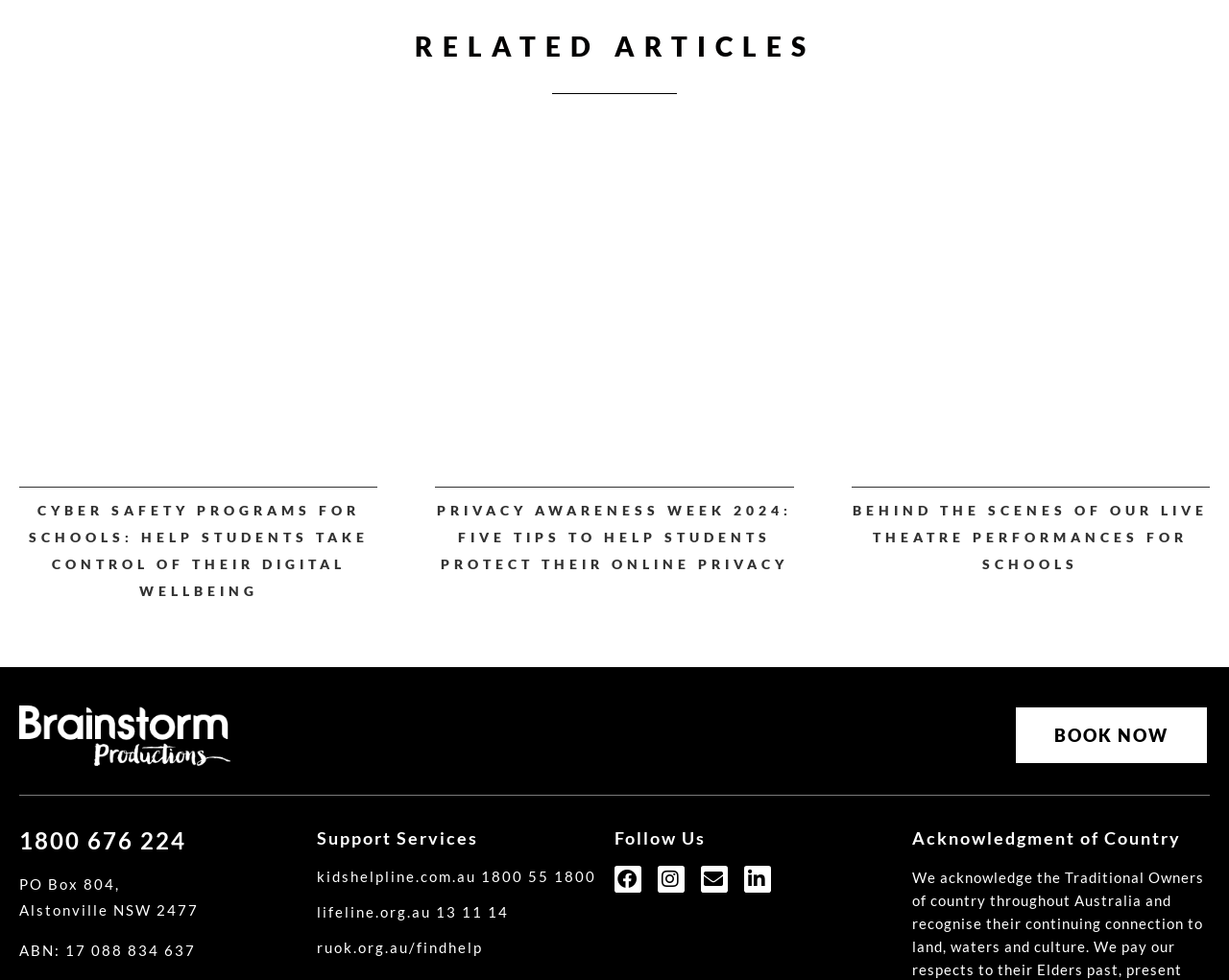Please identify the bounding box coordinates of the element that needs to be clicked to execute the following command: "Click on the 'RELATED ARTICLES' heading". Provide the bounding box using four float numbers between 0 and 1, formatted as [left, top, right, bottom].

[0.016, 0.034, 0.984, 0.061]